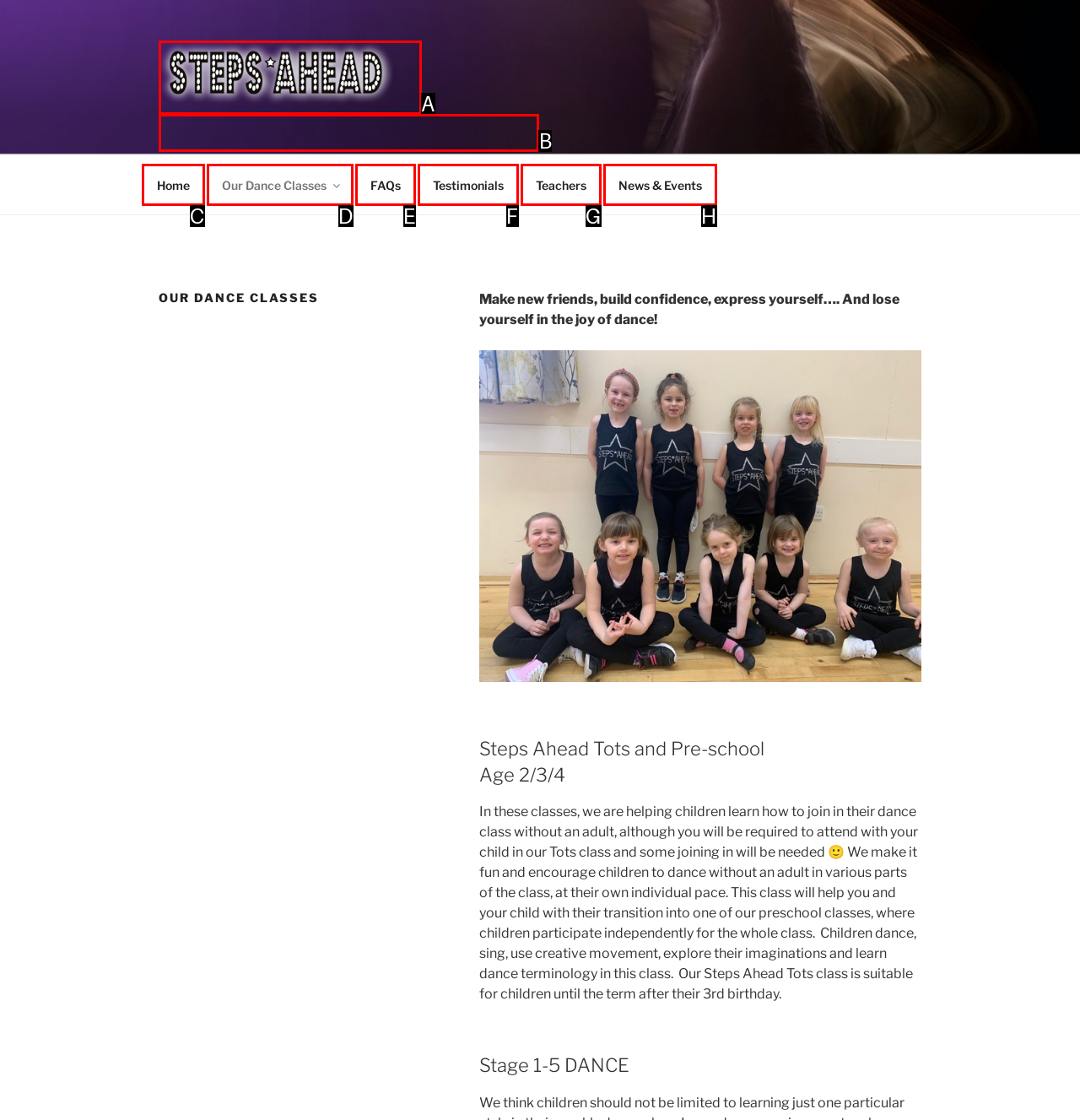Given the description: parent_node: STEPS AHEAD DANCE
Identify the letter of the matching UI element from the options.

A